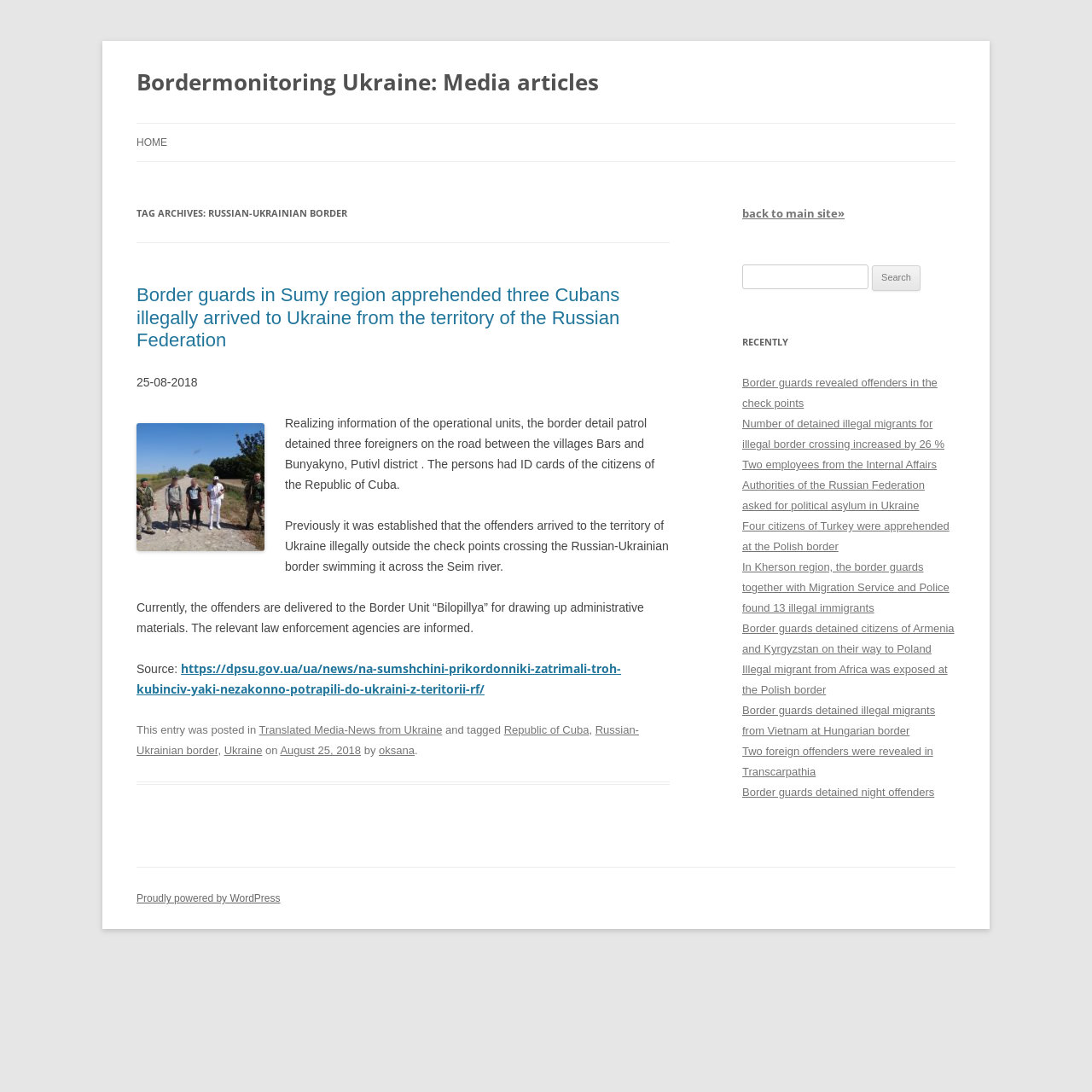Determine the bounding box coordinates of the region to click in order to accomplish the following instruction: "Search for something". Provide the coordinates as four float numbers between 0 and 1, specifically [left, top, right, bottom].

[0.68, 0.242, 0.795, 0.265]